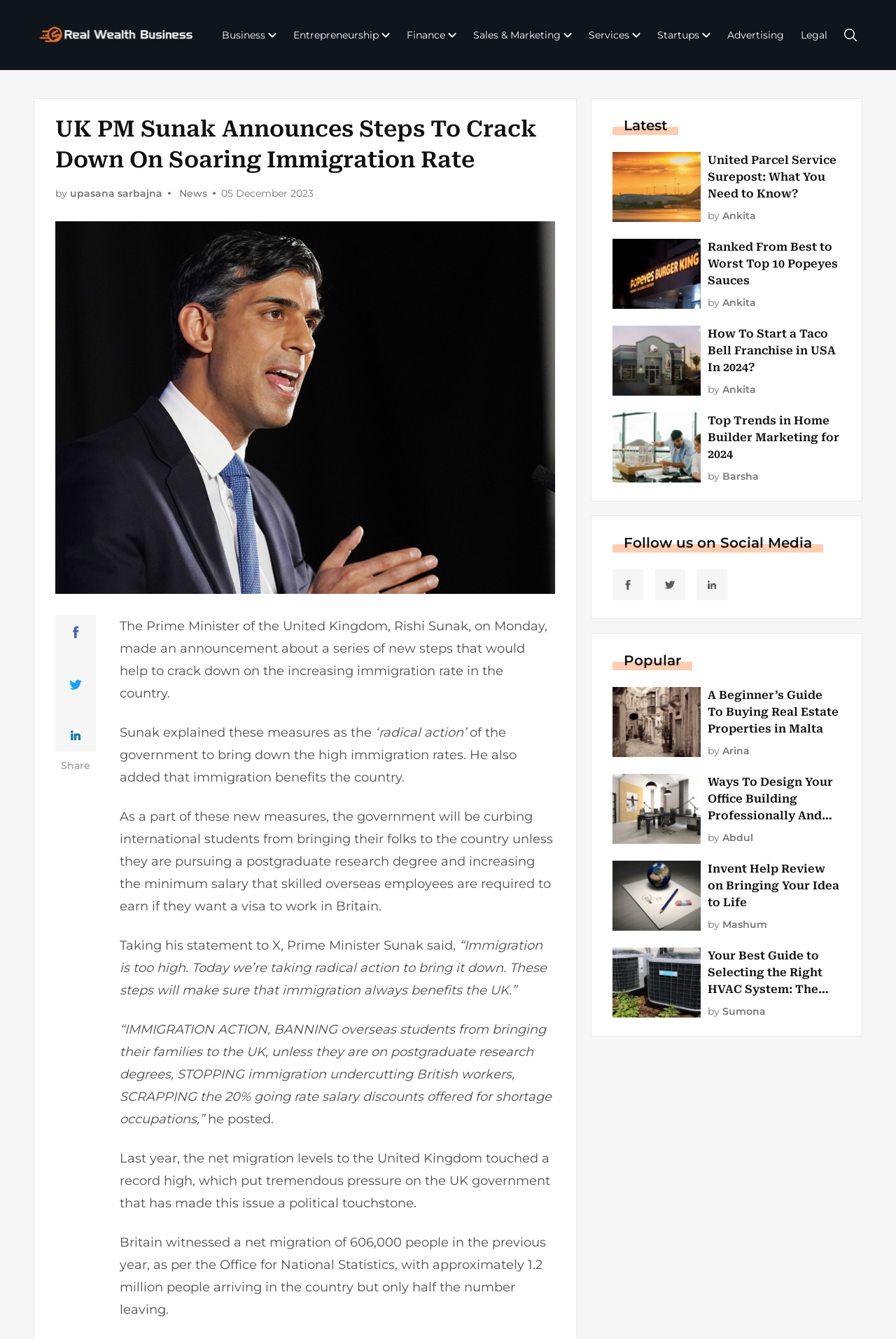With reference to the image, please provide a detailed answer to the following question: What is the record high net migration level to the United Kingdom mentioned in the article?

According to the article, the net migration levels to the United Kingdom touched a record high last year, with approximately 1.2 million people arriving in the country and only half the number leaving, resulting in a net migration of 606,000 people.